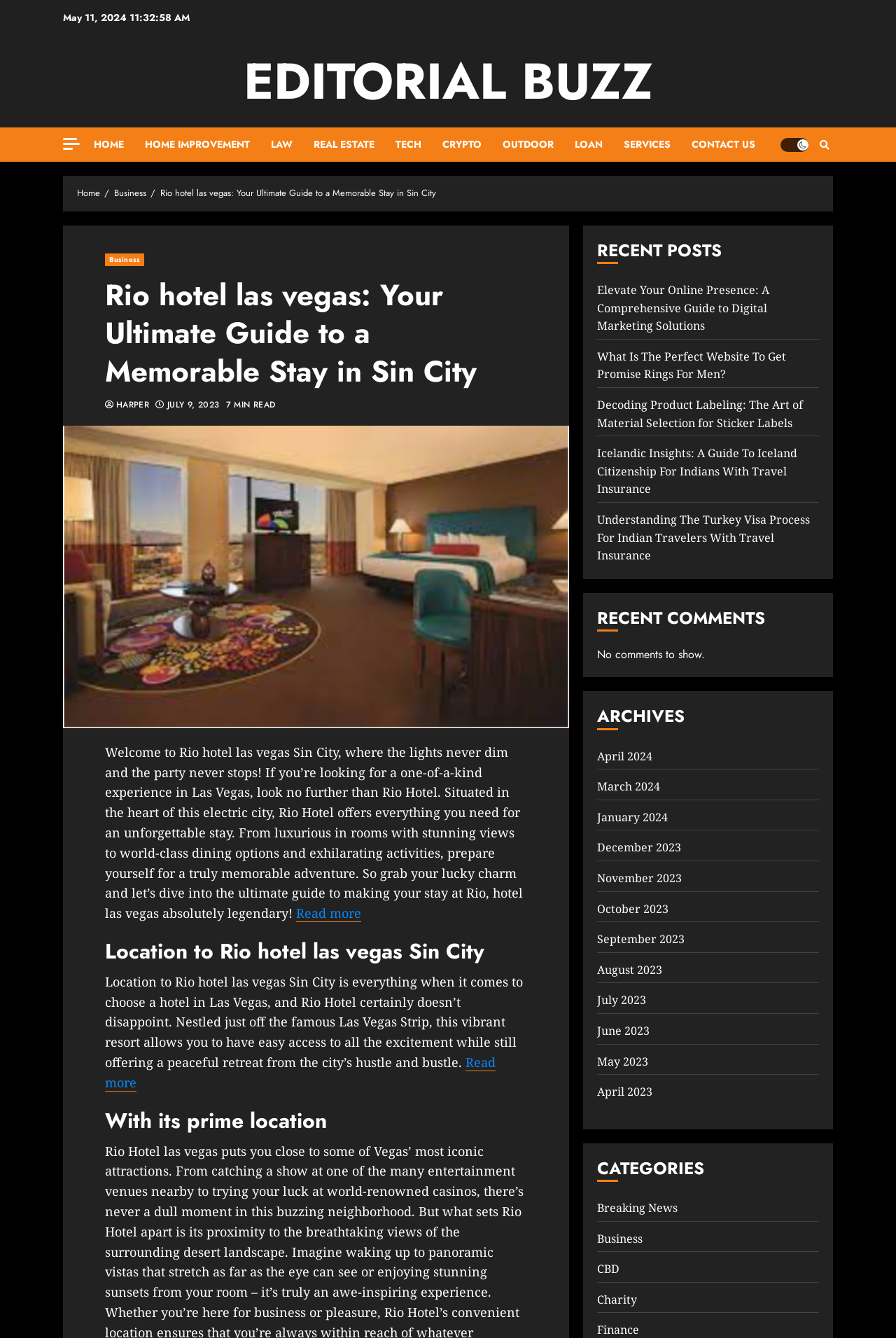What is the name of the hotel being described?
Please describe in detail the information shown in the image to answer the question.

I found the name of the hotel by reading the static text element that says 'Welcome to Rio hotel las vegas Sin City...'.